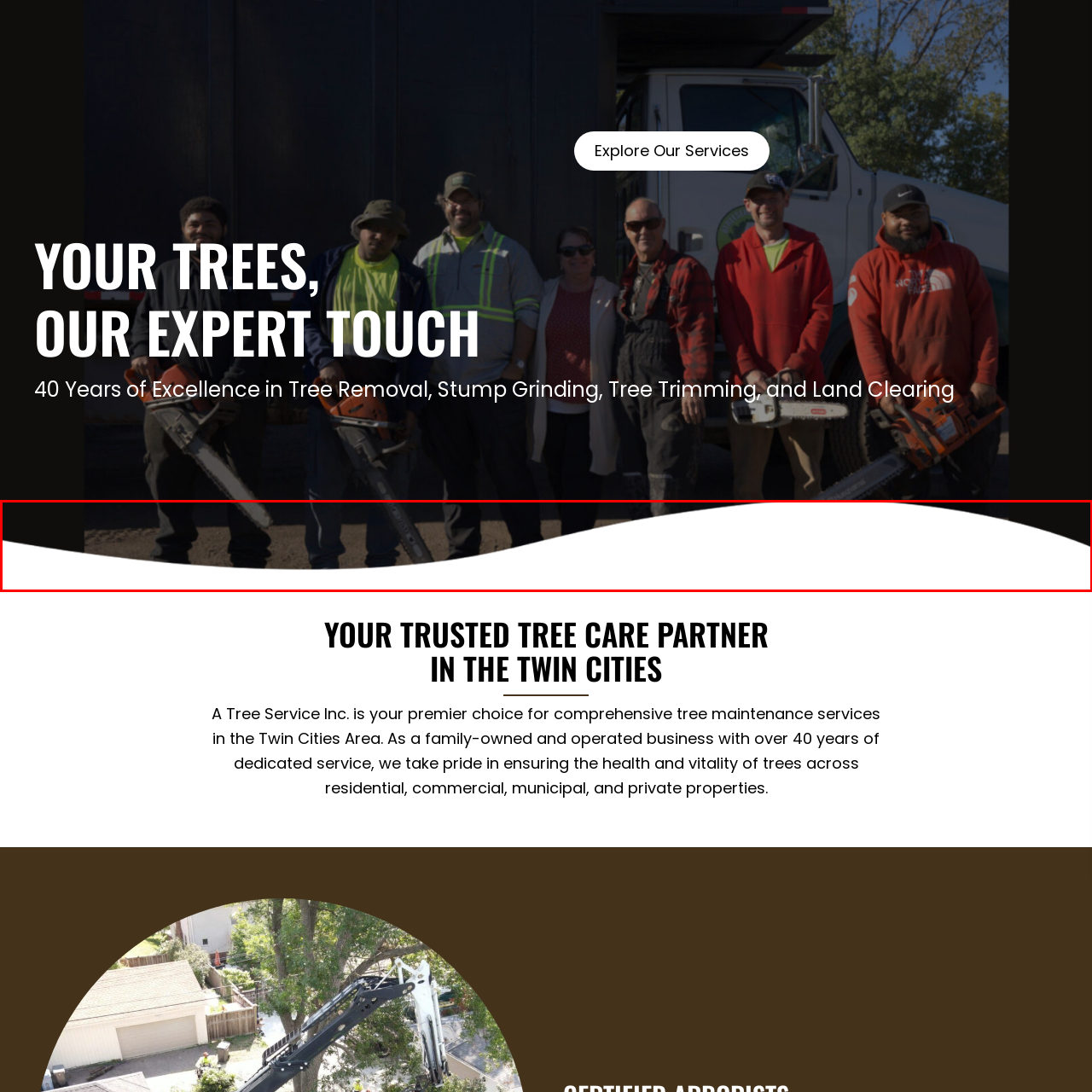Study the area of the image outlined in red and respond to the following question with as much detail as possible: What is the purpose of the design?

The caption states that the visually appealing element is likely designed to capture attention and evoke a sense of trust and professionalism, indicating that the primary purpose of the design is to capture attention.